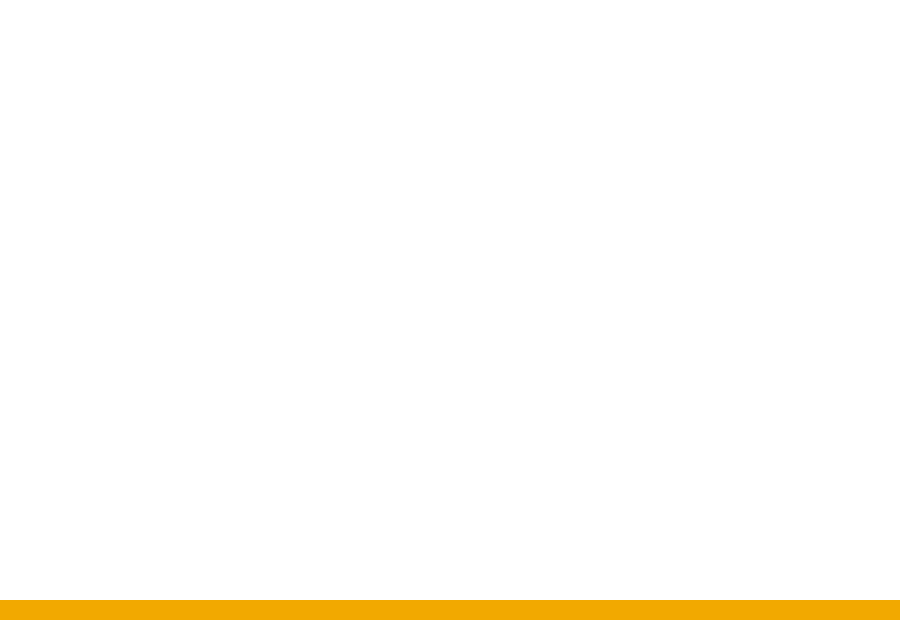What is the primary concern of users that the VPN service addresses?
Please respond to the question with a detailed and informative answer.

The VPN service is designed to address the primary concern of users who are worried about their online privacy and want to ensure that their connections are secure, which is critical for protecting sensitive information and preventing data breaches.